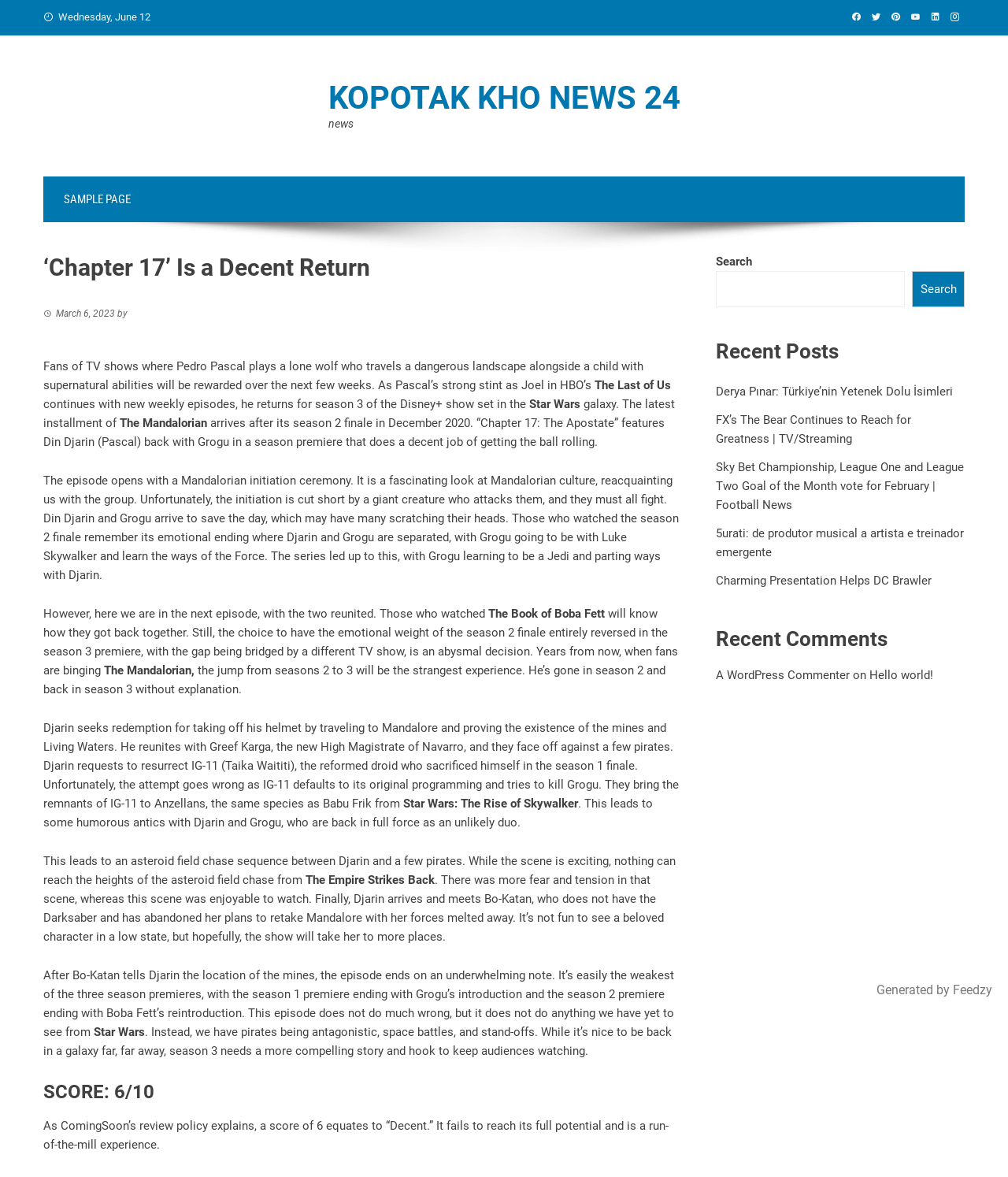Provide the bounding box coordinates of the section that needs to be clicked to accomplish the following instruction: "Check recent comments."

[0.71, 0.532, 0.957, 0.554]